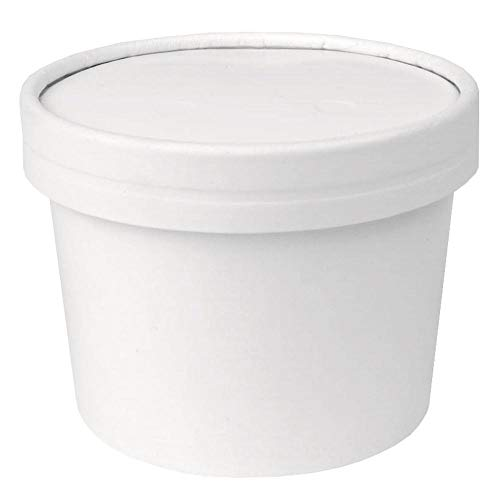Describe all the elements in the image with great detail.

The image features a white paper takeout container with a secure lid, suitable for storing various frozen desserts. These 12 oz freezer containers are part of a package containing 250 cups and lids, designed specifically to be eco-friendly and compostable. Their non-vented lids help prevent freezer burn, making them an excellent choice for keeping treats like ice cream fresh. Ideal for both home use and business settings, these containers combine functionality with a charming design, ensuring you can store and serve your favorite desserts with ease. Perfect for parties or everyday snacks, these durable cups offer a reliable alternative to standard plastic storage options.